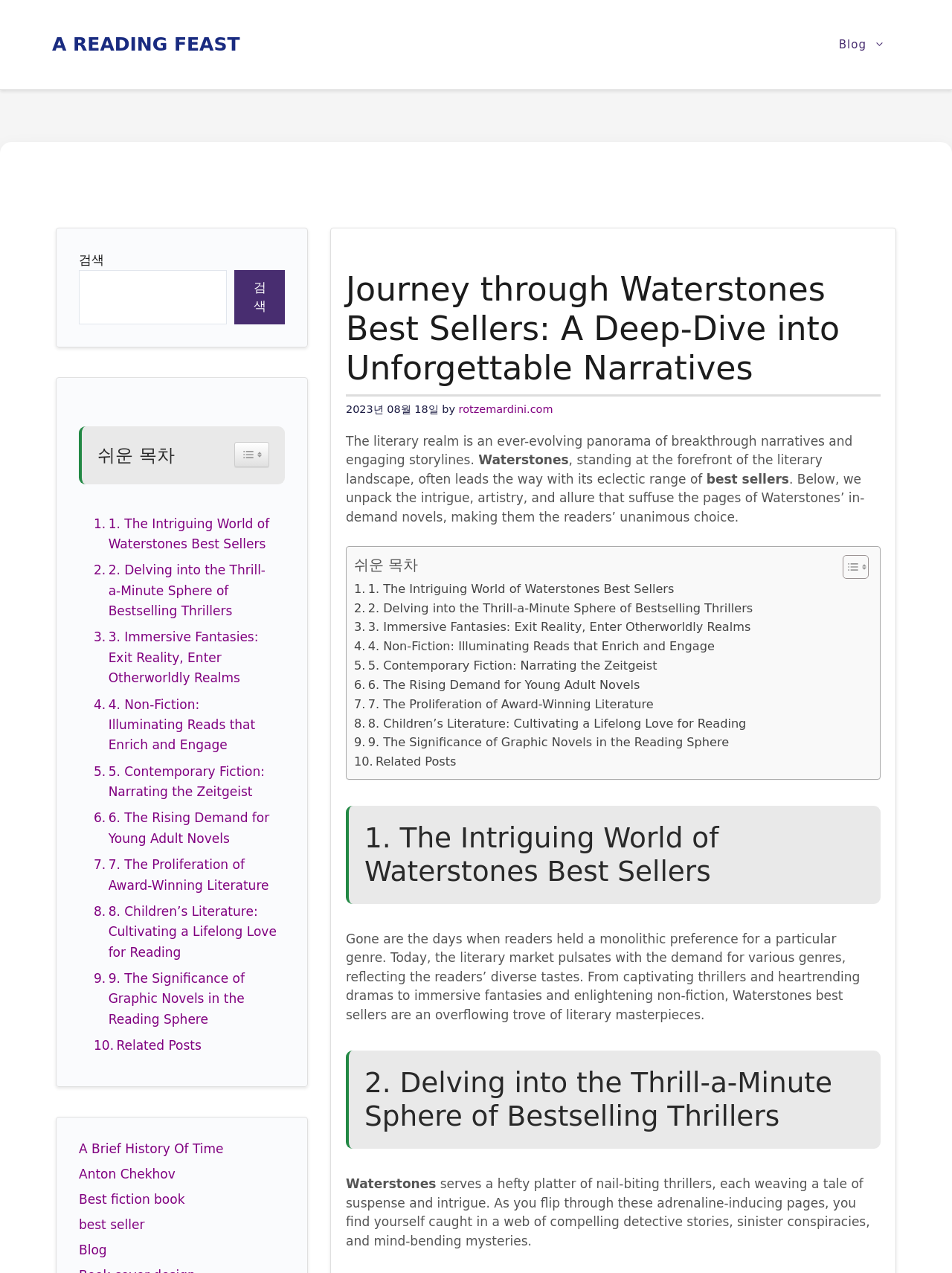Answer the question below in one word or phrase:
What is the purpose of the 'Toggle Table of Content' button?

To show or hide the table of content